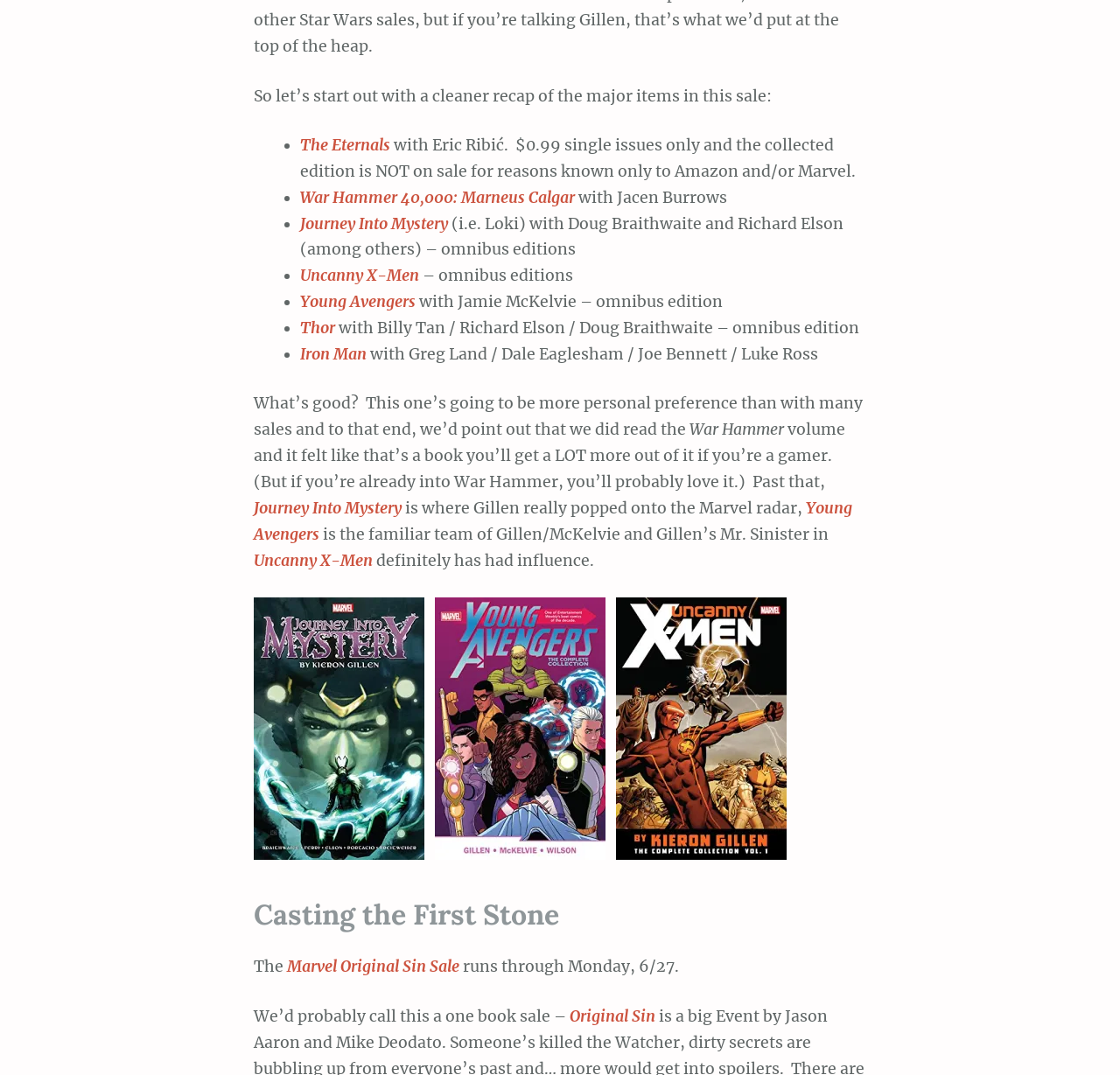Refer to the screenshot and answer the following question in detail:
Who is the author of Journey Into Mystery?

The webpage mentions that Journey Into Mystery is where Gillen really popped onto the Marvel radar, indicating that Gillen is the author of the comic book series.